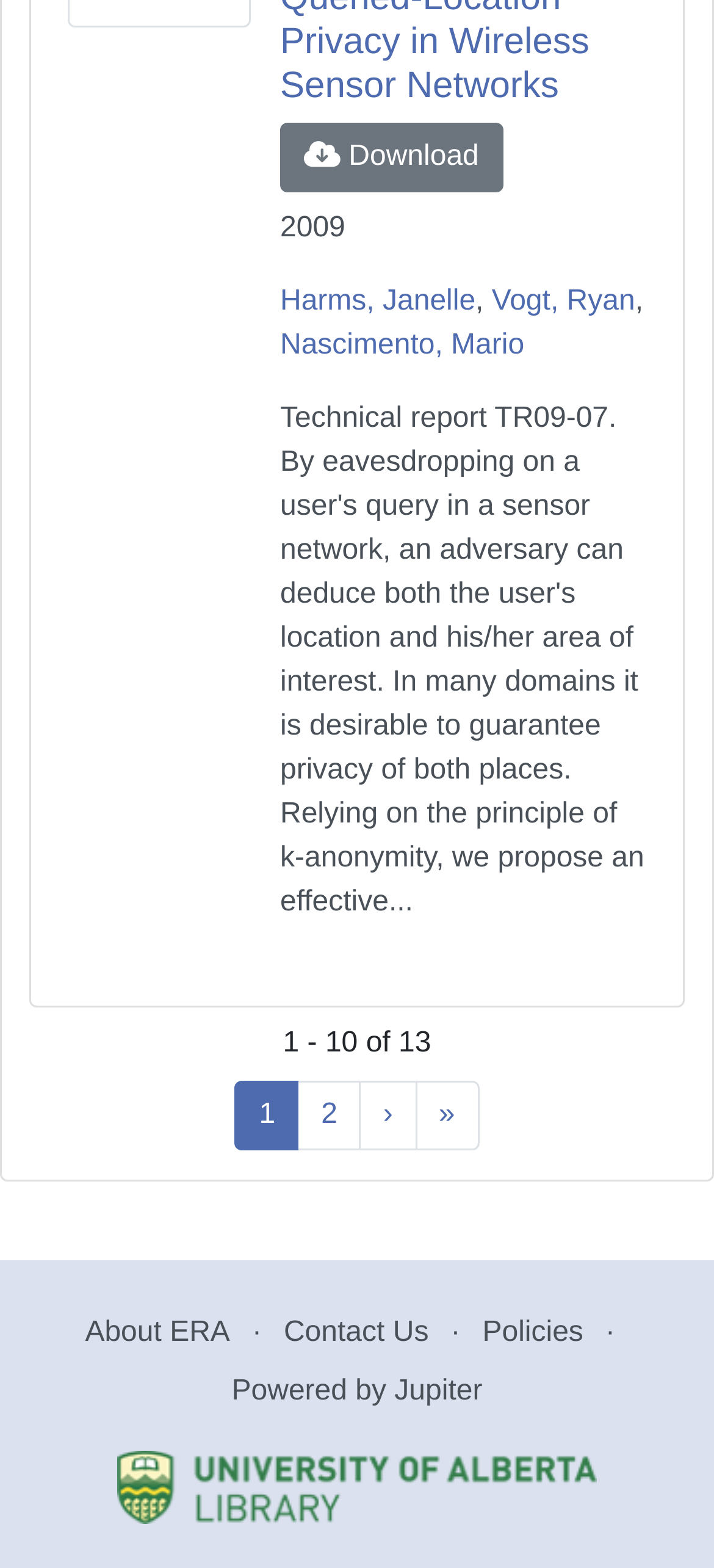Extract the bounding box for the UI element that matches this description: "Powered by Jupiter".

[0.324, 0.877, 0.676, 0.897]